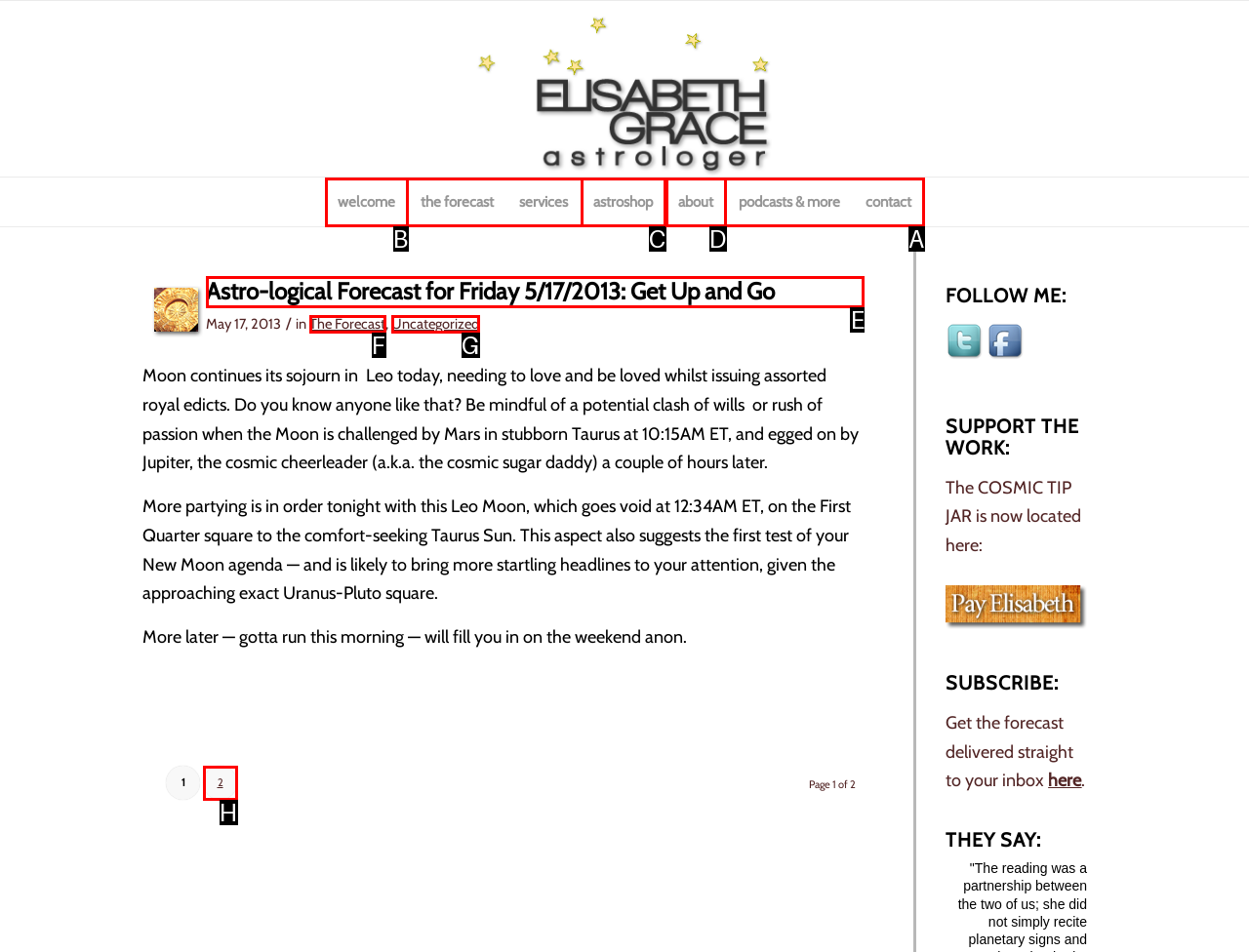Which UI element should you click on to achieve the following task: Read the article titled 'Astro-logical Forecast for Friday 5/17/2013: Get Up and Go'? Provide the letter of the correct option.

E